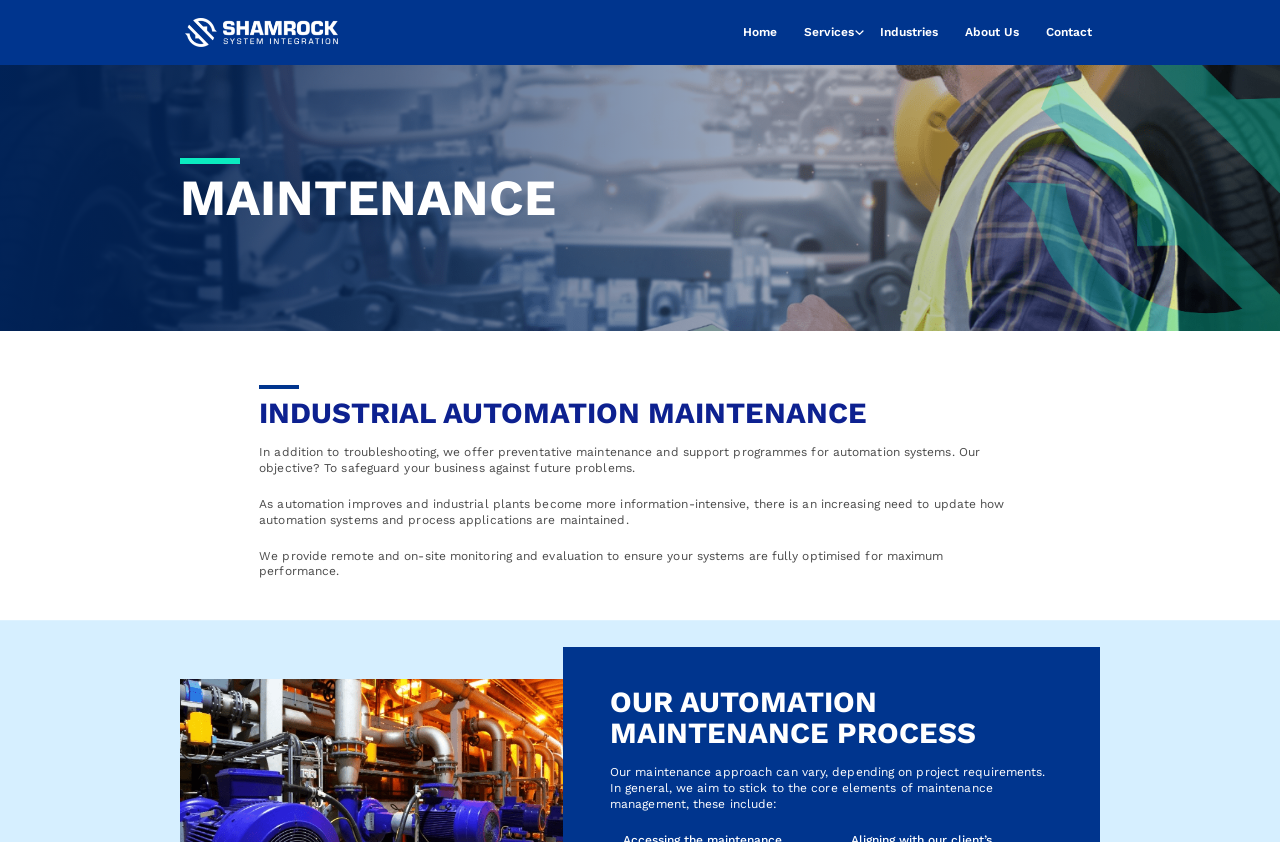Locate the UI element described by Industries in the provided webpage screenshot. Return the bounding box coordinates in the format (top-left x, top-left y, bottom-right x, bottom-right y), ensuring all values are between 0 and 1.

[0.677, 0.0, 0.744, 0.077]